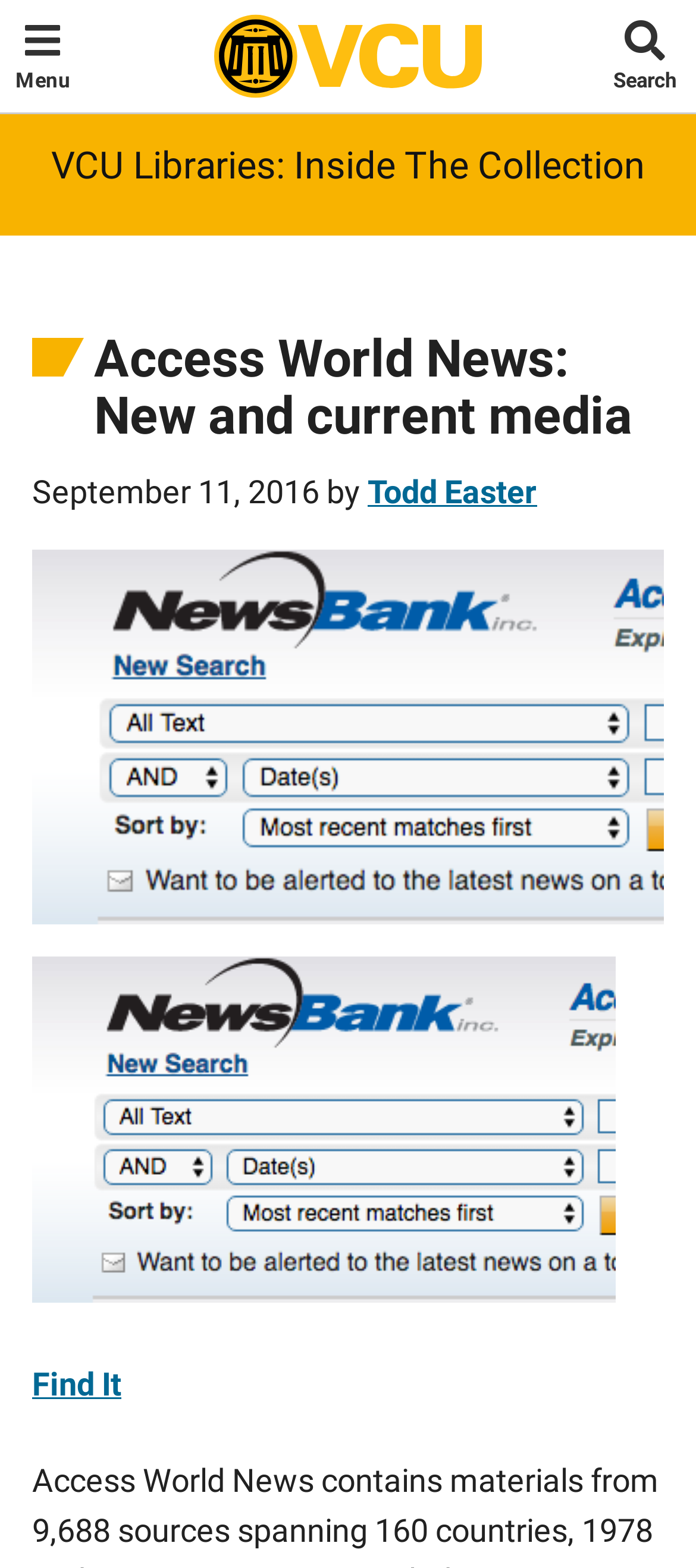Please analyze the image and provide a thorough answer to the question:
What is the name of the collection?

I found the answer by looking at the heading element, which has a text 'Access World News: New and current media' and is located at the top of the page. This suggests that 'Access World News' is the name of the collection.